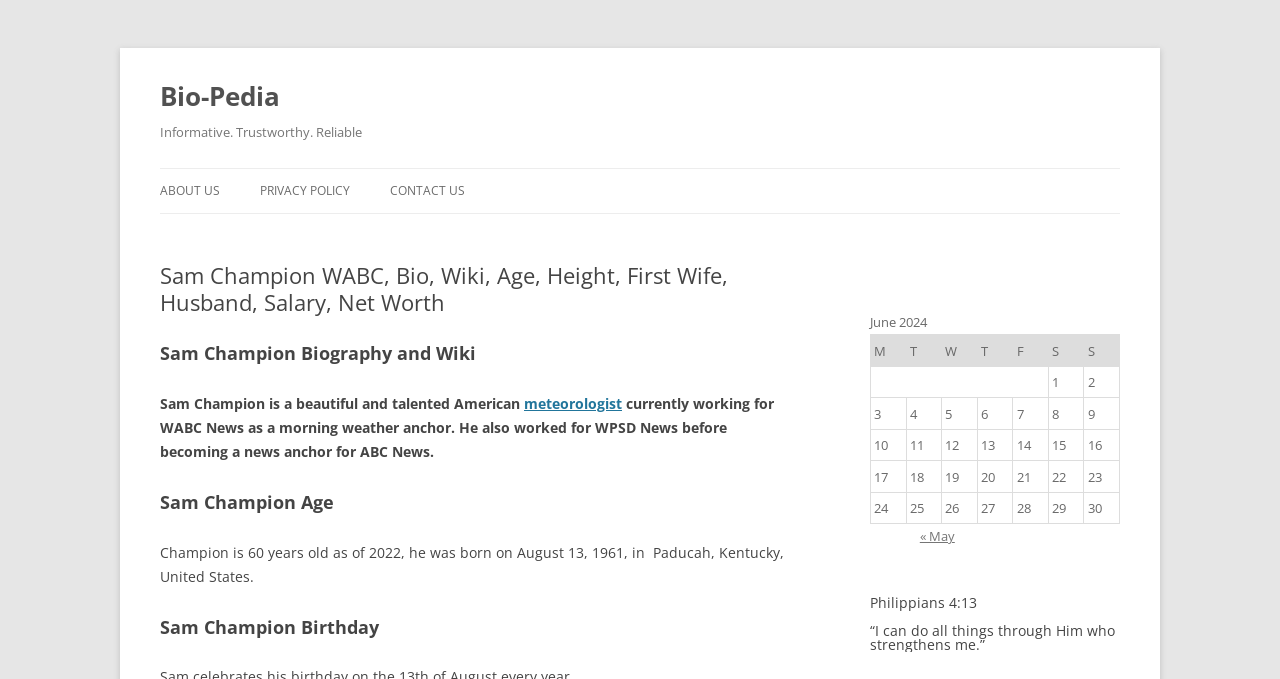Determine the bounding box coordinates of the UI element described by: "About Us".

[0.125, 0.249, 0.172, 0.314]